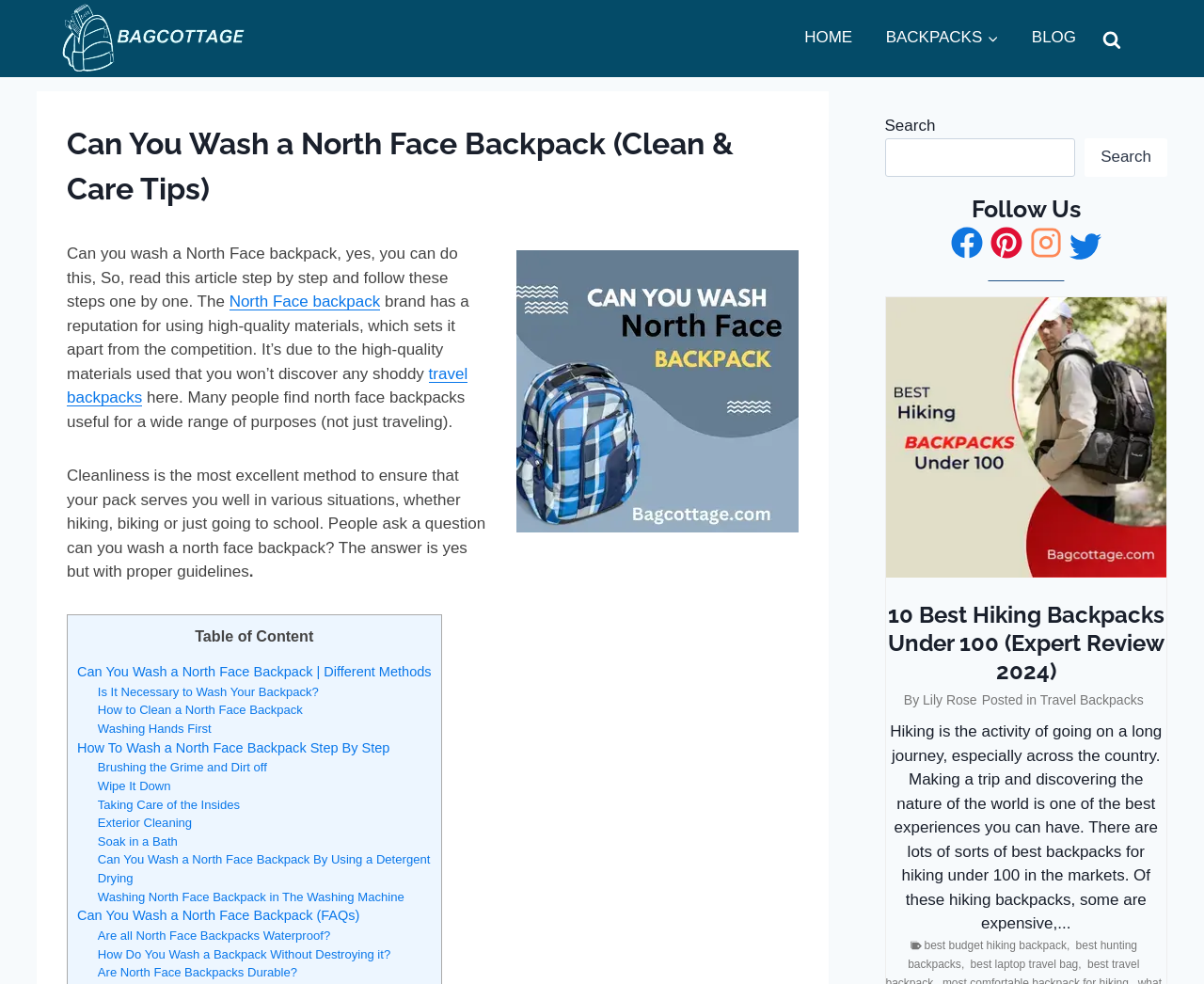Locate the bounding box of the UI element described in the following text: "Taking Care of the Insides".

[0.081, 0.81, 0.199, 0.825]